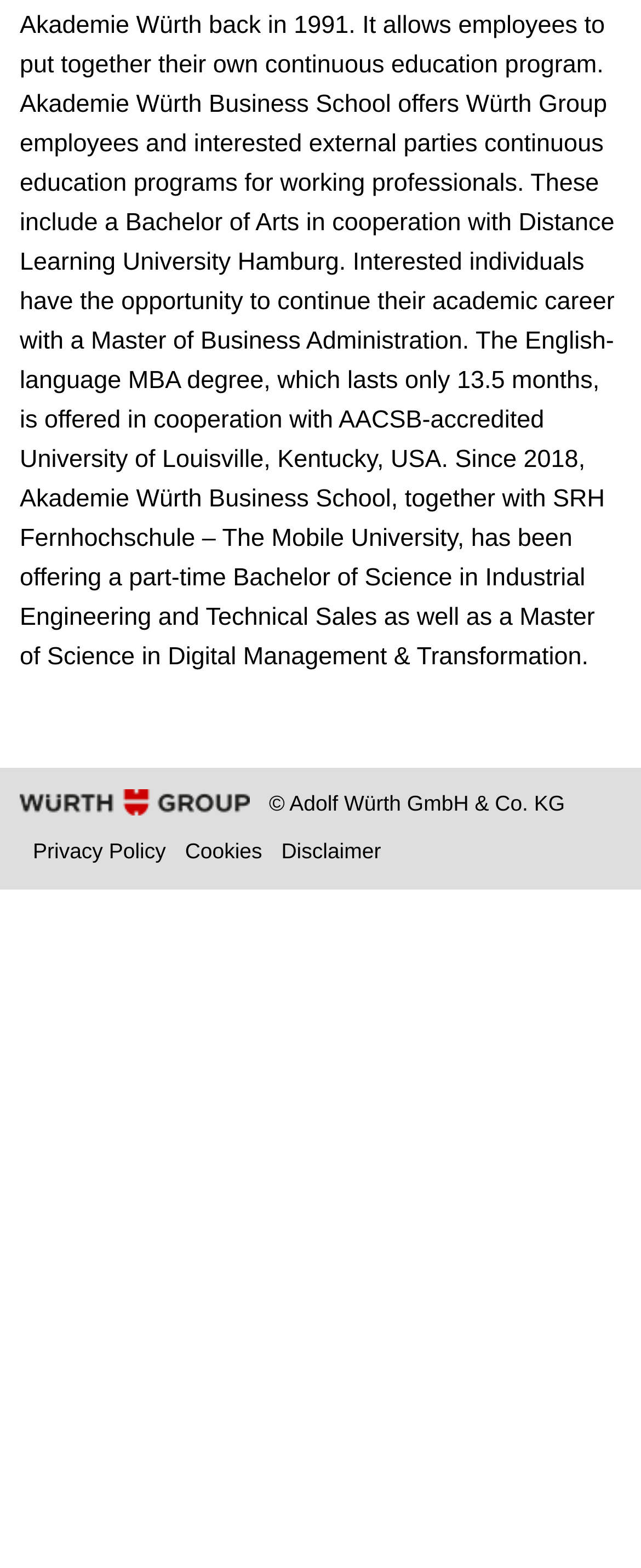Identify the bounding box coordinates for the UI element that matches this description: "Corporate governance report".

[0.0, 0.165, 1.0, 0.216]